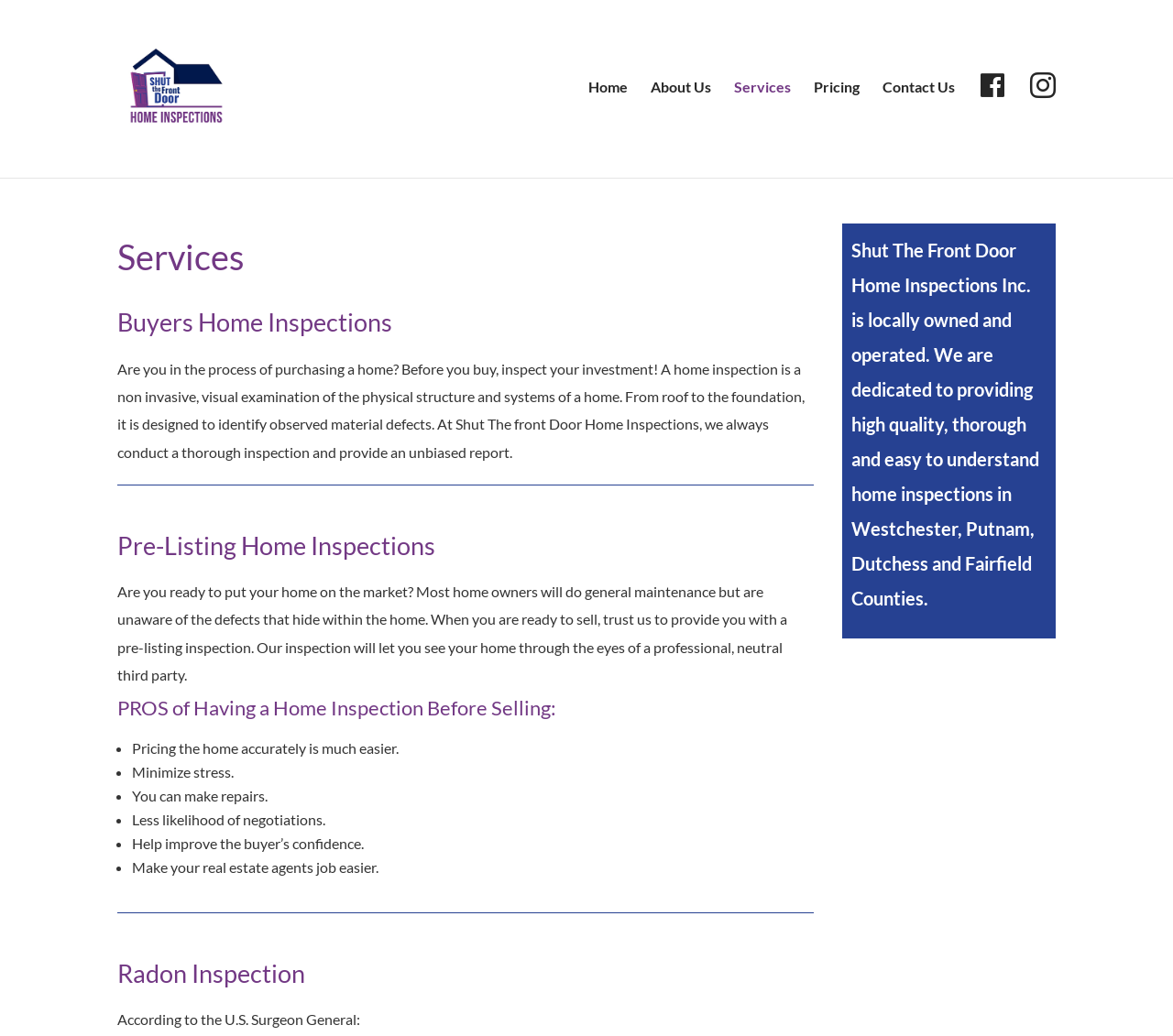Show the bounding box coordinates for the HTML element described as: "About Us".

[0.555, 0.078, 0.606, 0.165]